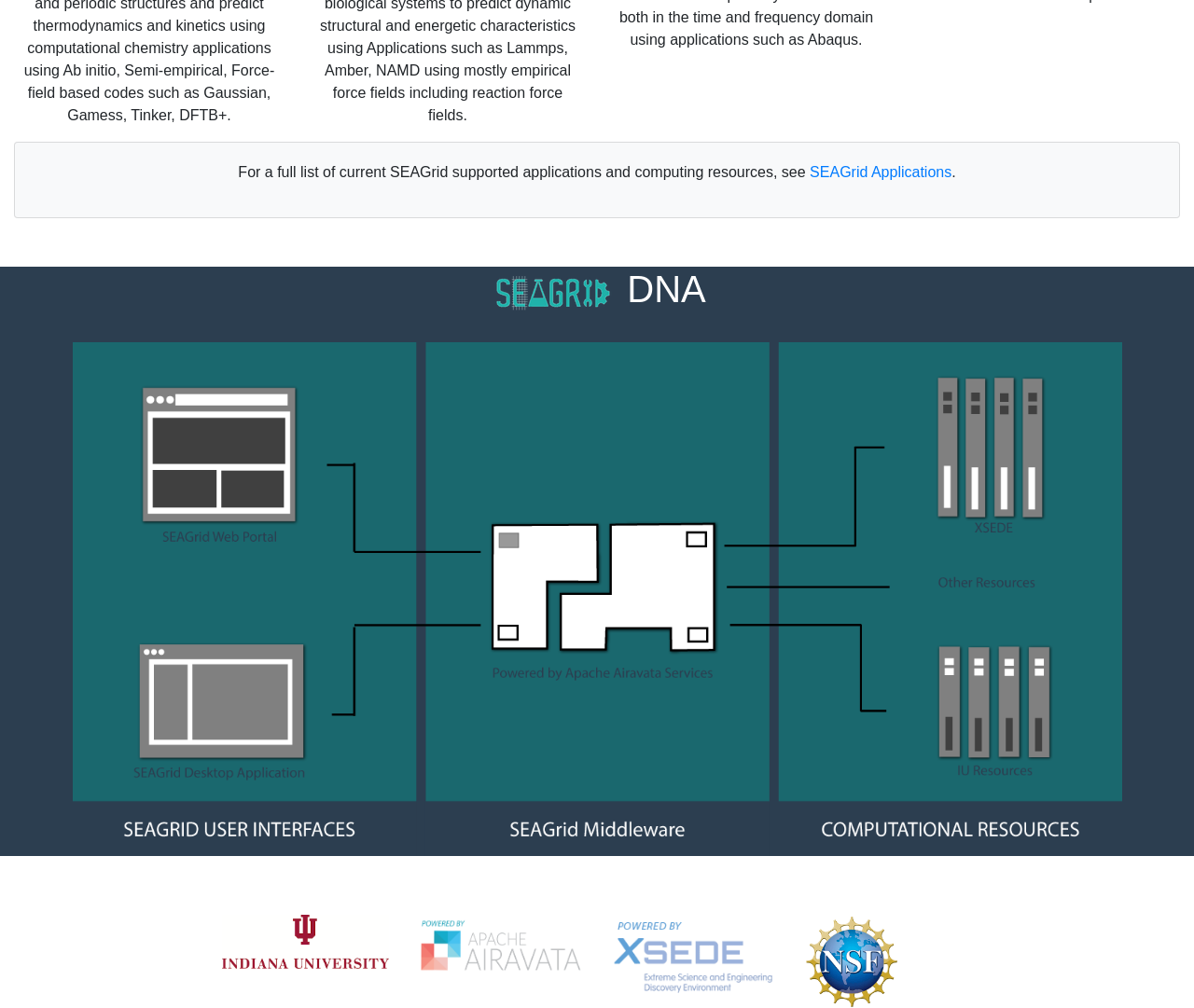Carefully examine the image and provide an in-depth answer to the question: What is the relationship between the text and the link 'SEAGrid Applications'?

The text 'For a full list of current SEAGrid supported applications and computing resources, see' is followed by the link 'SEAGrid Applications', suggesting that the link provides more information about the SEAGrid applications and computing resources mentioned in the text.